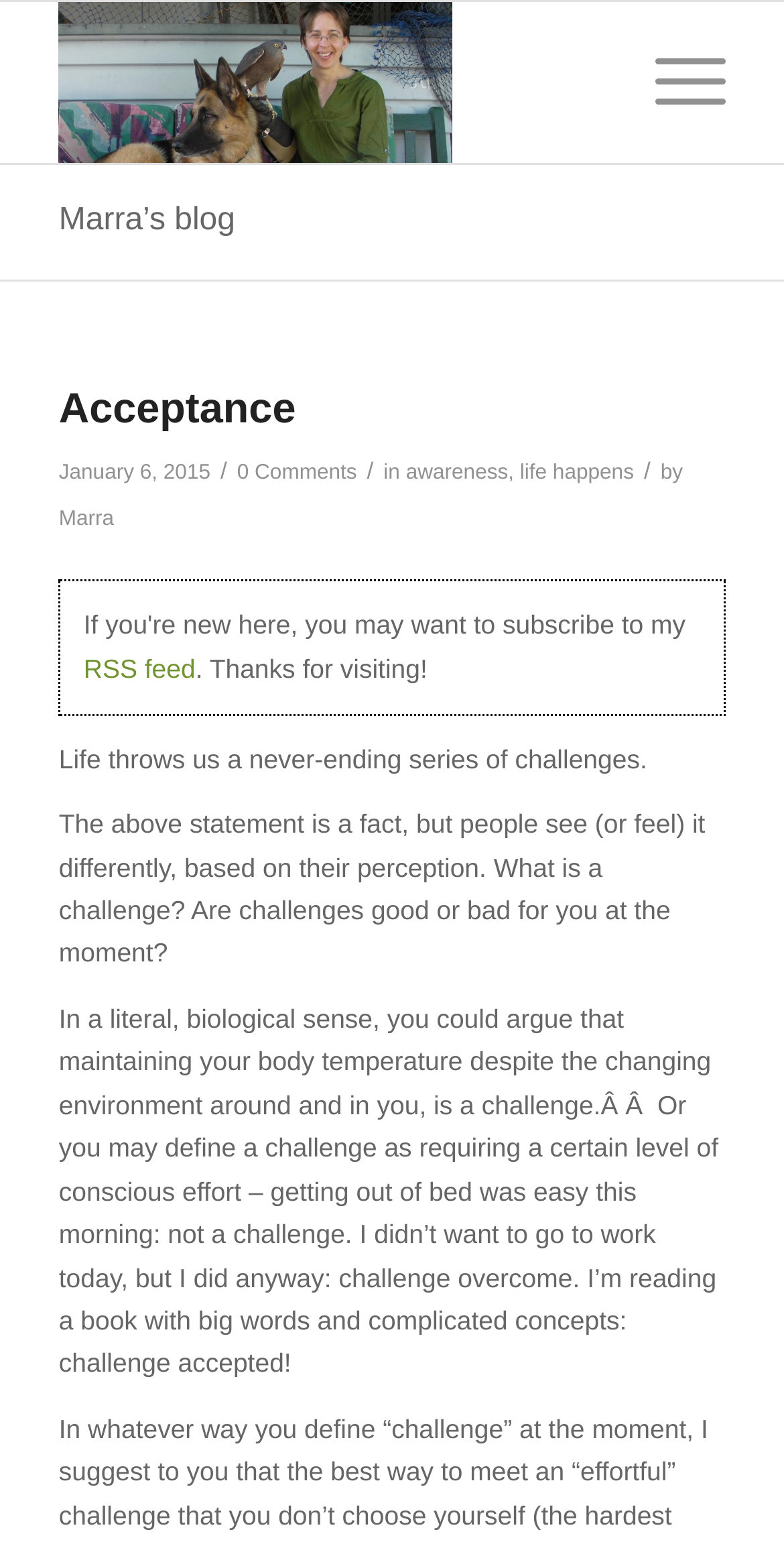Given the description "Marra", determine the bounding box of the corresponding UI element.

[0.075, 0.328, 0.145, 0.343]